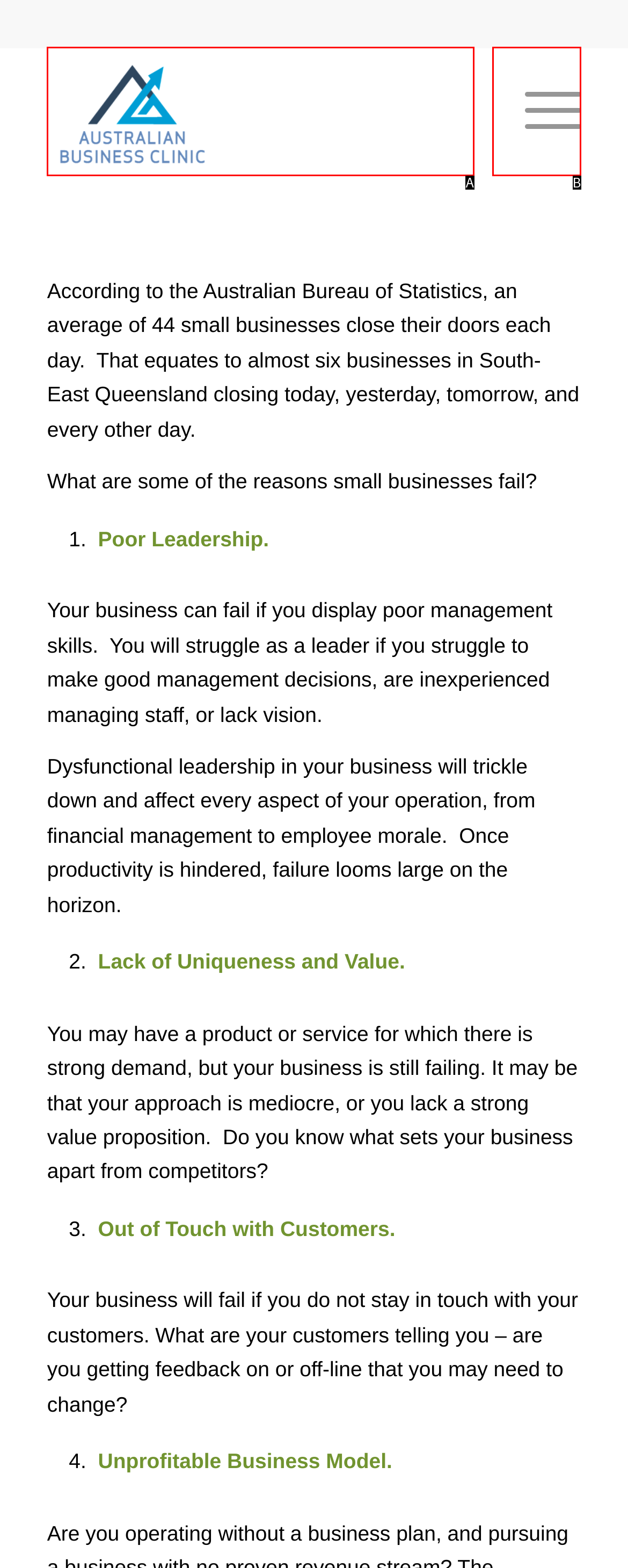Determine which HTML element fits the description: Menu. Answer with the letter corresponding to the correct choice.

B